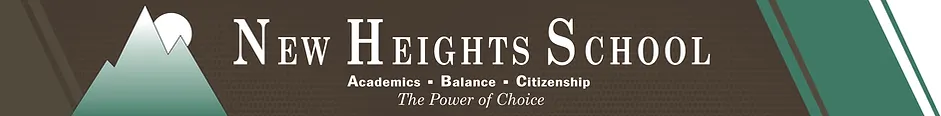Please answer the following question as detailed as possible based on the image: 
What is the tagline of the school?

The tagline 'The Power of Choice' is positioned beneath the highlighted values, further reinforcing the school's philosophy of empowering students through diverse educational opportunities. This suggests that the school values student autonomy and agency in their educational journey.